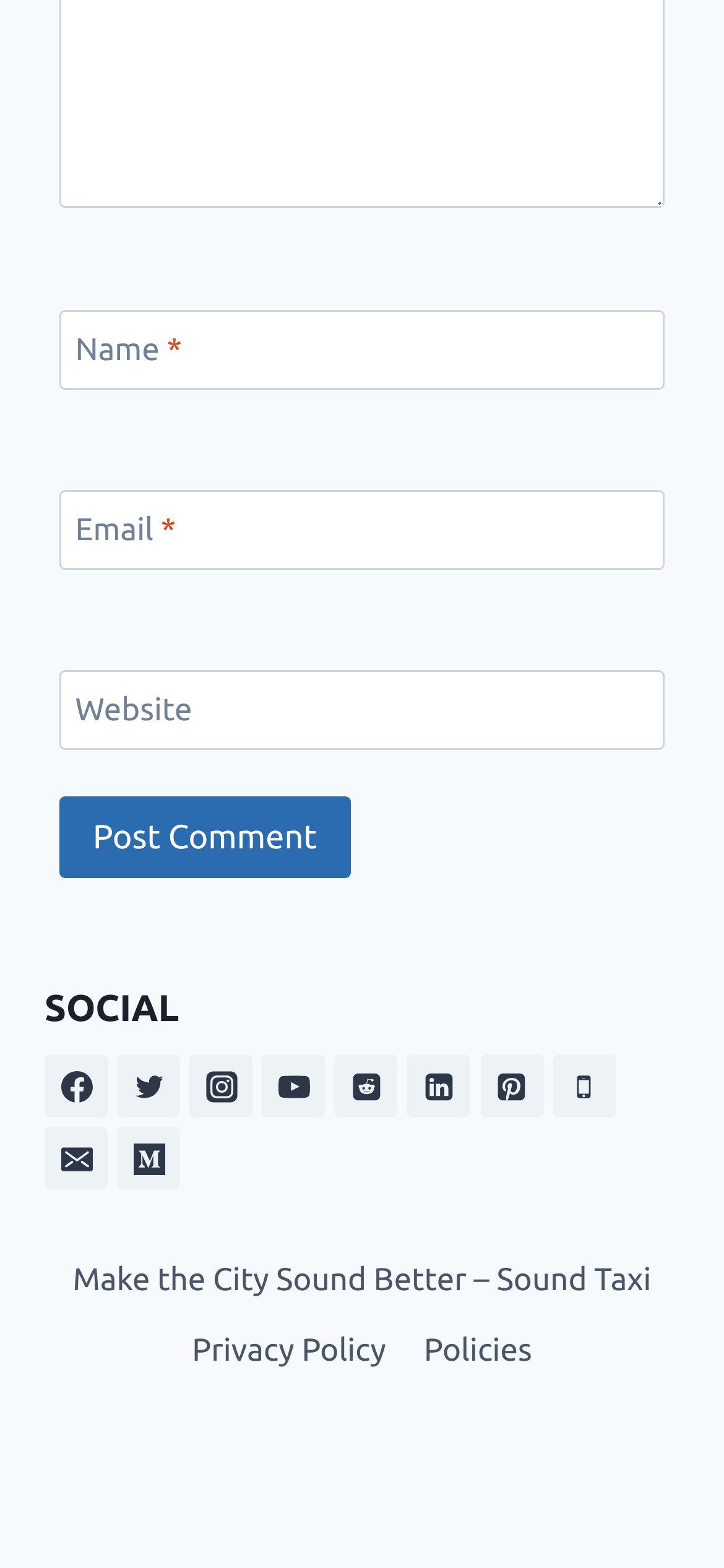Please identify the bounding box coordinates of the clickable area that will fulfill the following instruction: "Enter your email". The coordinates should be in the format of four float numbers between 0 and 1, i.e., [left, top, right, bottom].

[0.082, 0.313, 0.918, 0.363]